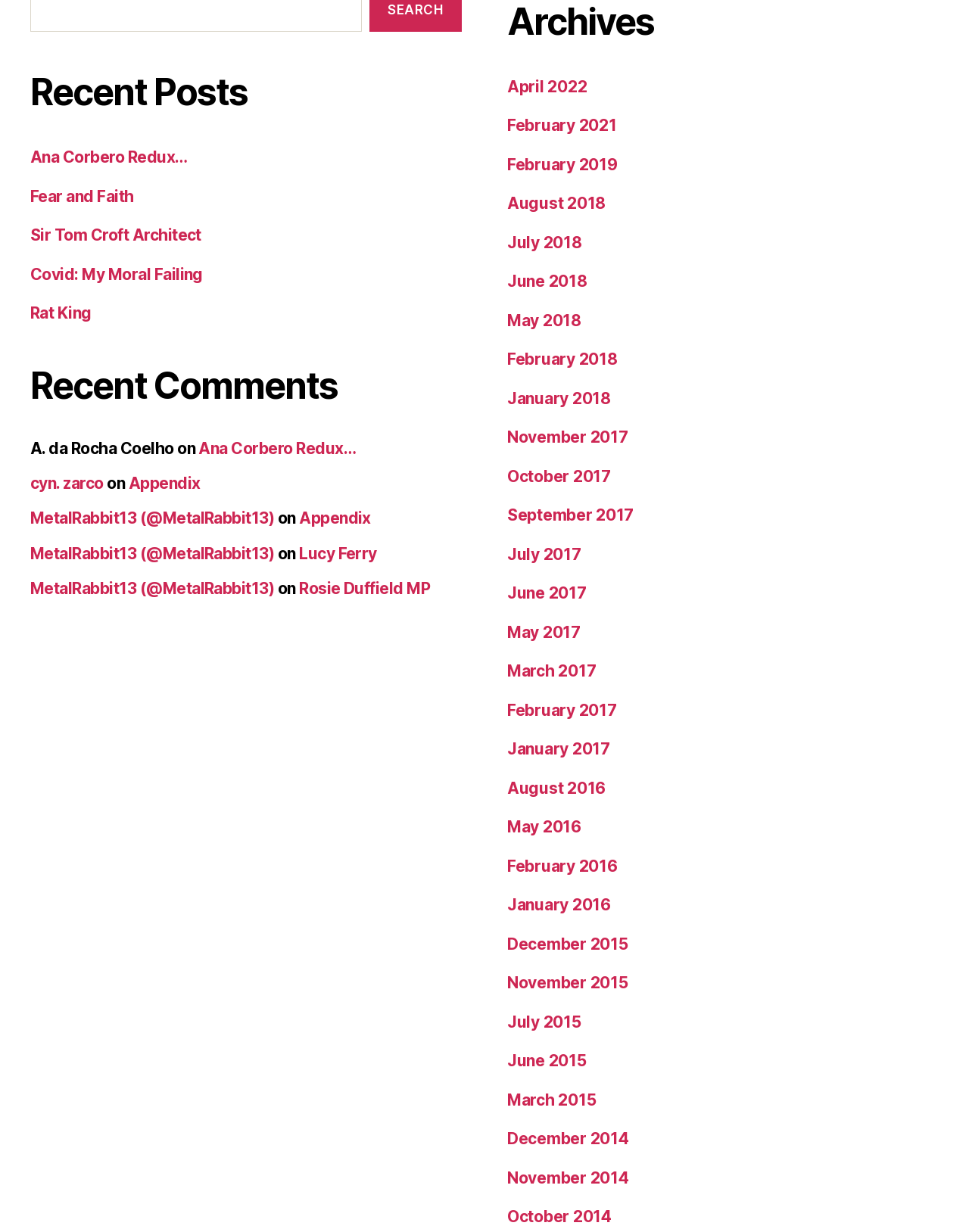Determine the bounding box coordinates for the area that should be clicked to carry out the following instruction: "View Coupled multi-scale simulation of high Reynolds number airfoil flows".

None